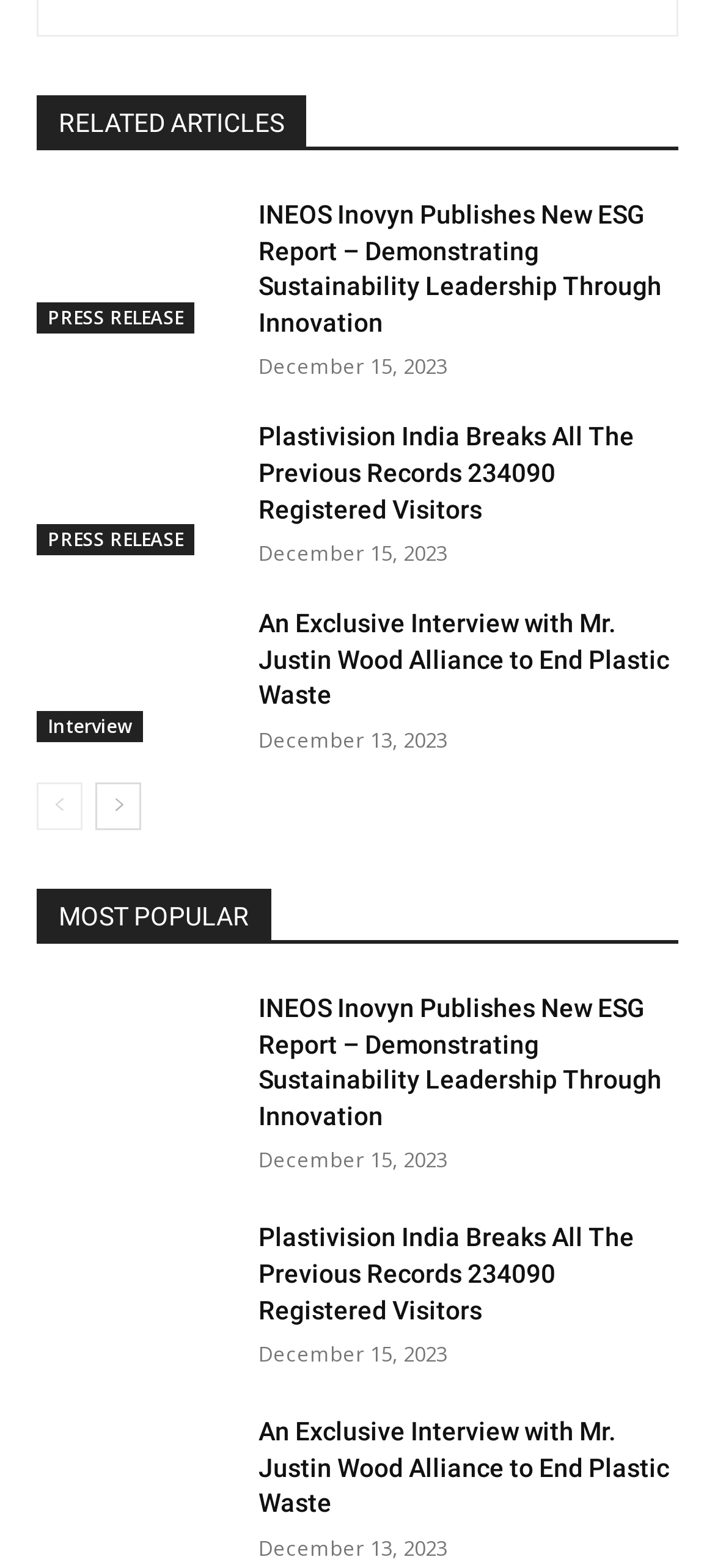Find the bounding box coordinates of the clickable area required to complete the following action: "View the 'MOST POPULAR' section".

[0.051, 0.567, 0.949, 0.602]